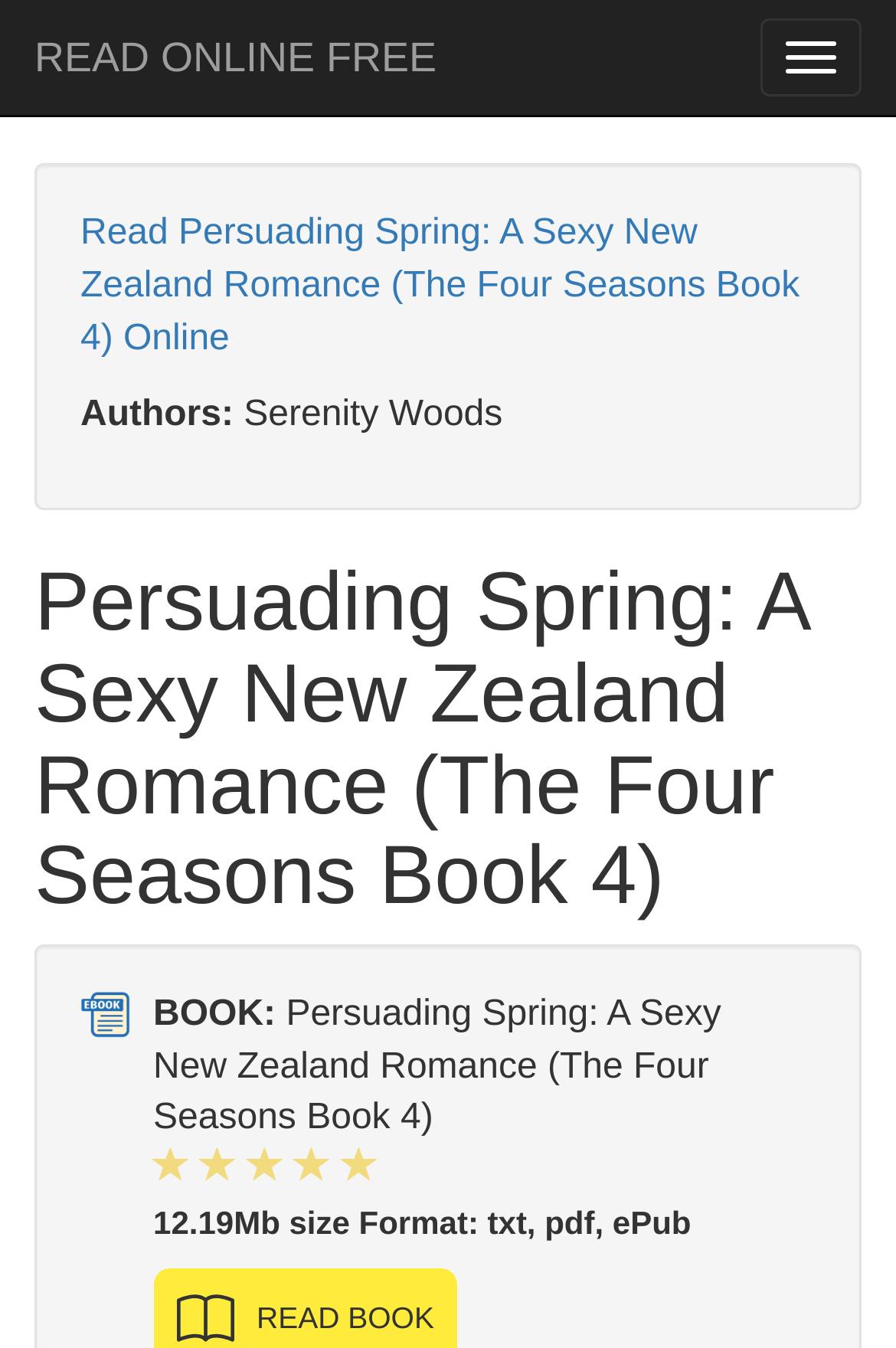Identify the bounding box for the UI element described as: "Toggle navigation". The coordinates should be four float numbers between 0 and 1, i.e., [left, top, right, bottom].

[0.849, 0.014, 0.962, 0.072]